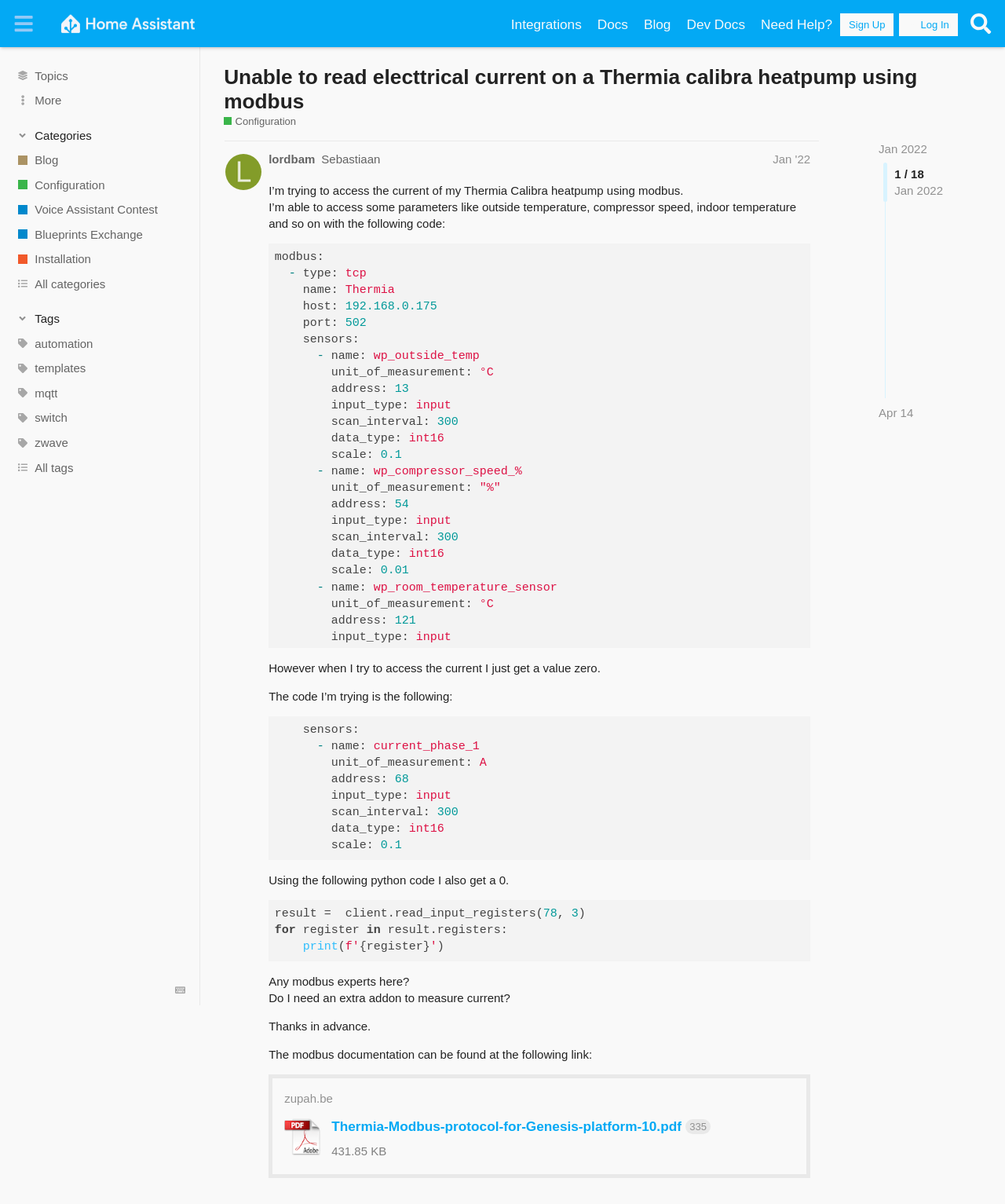Who is the author of the post?
Using the information from the image, give a concise answer in one word or a short phrase.

lordbam Sebastiaan